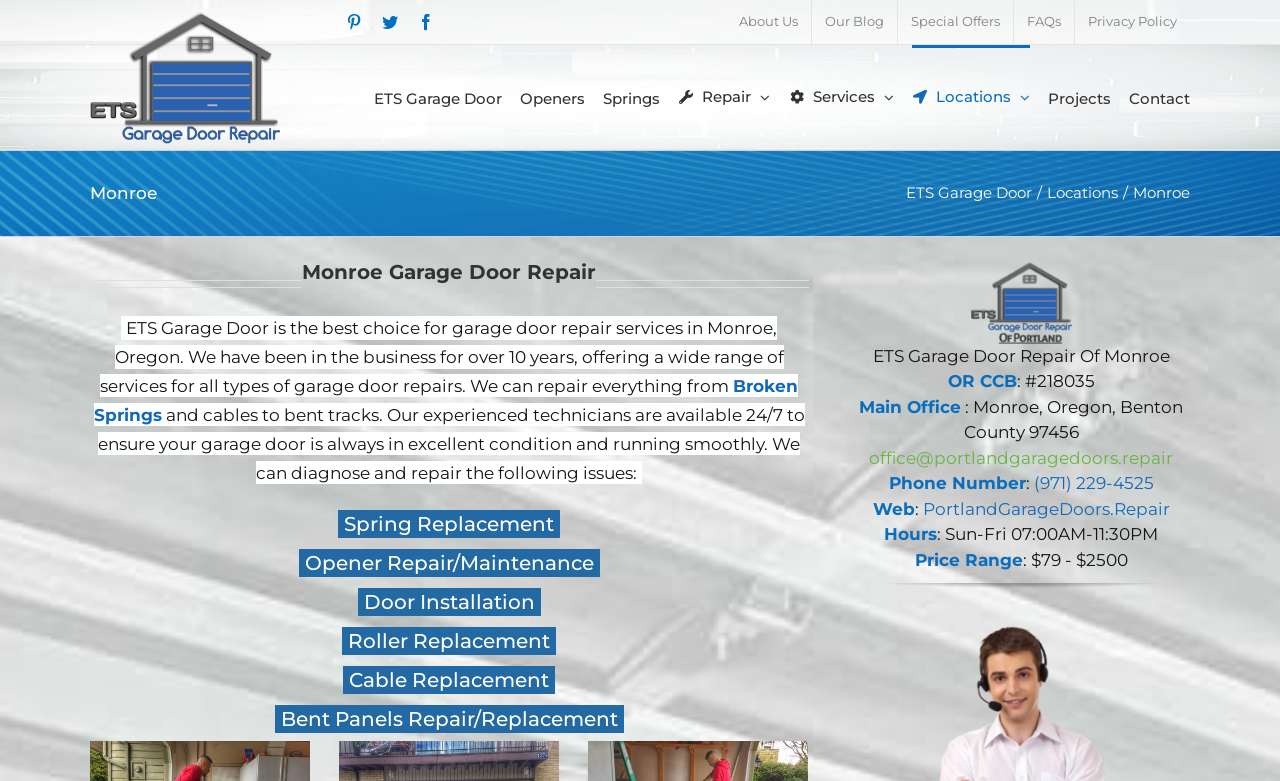Use a single word or phrase to answer the question: What is the phone number of the company?

(971) 229-4525